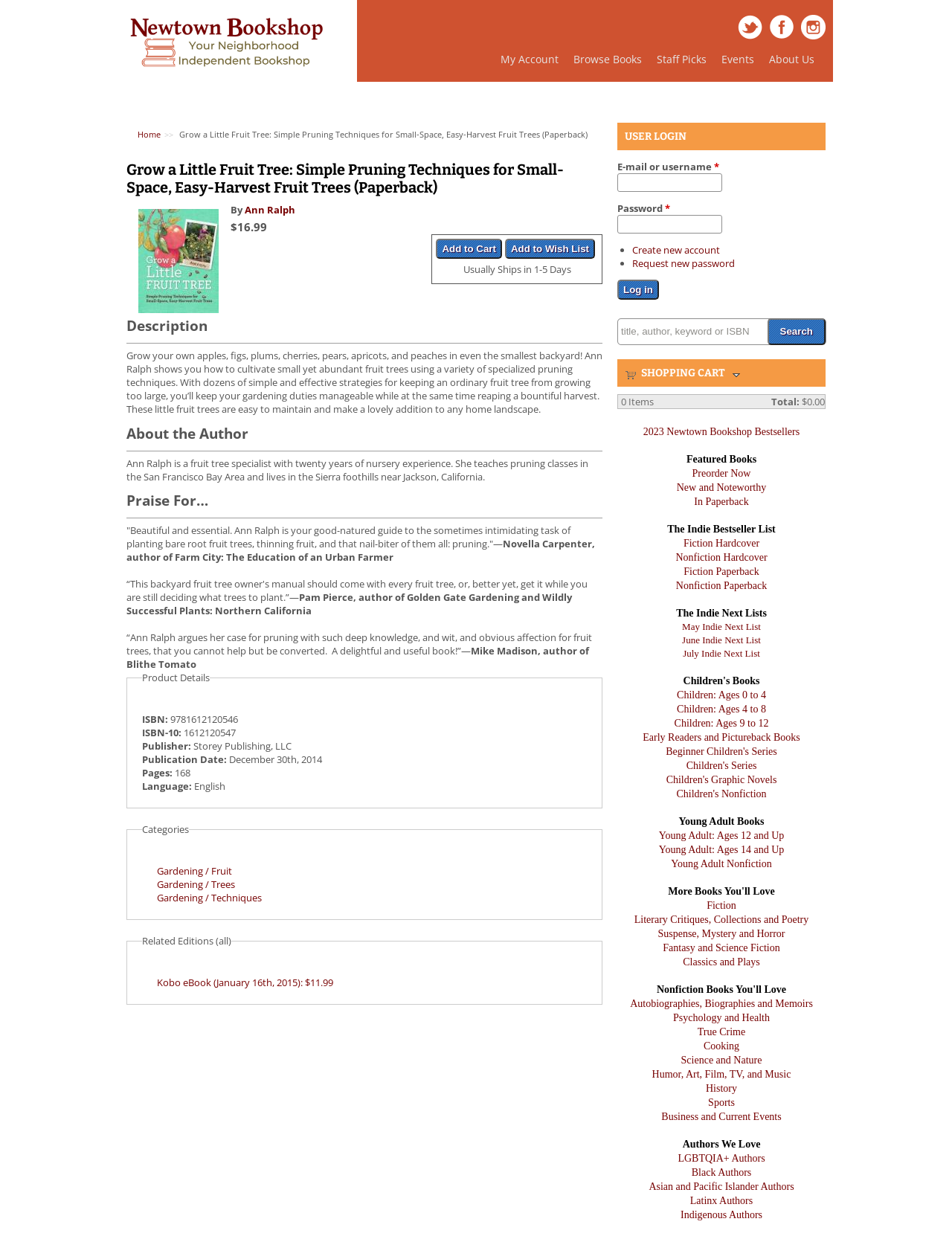Please find the bounding box coordinates for the clickable element needed to perform this instruction: "Follow Newtown Bookshop on Twitter".

[0.775, 0.023, 0.801, 0.034]